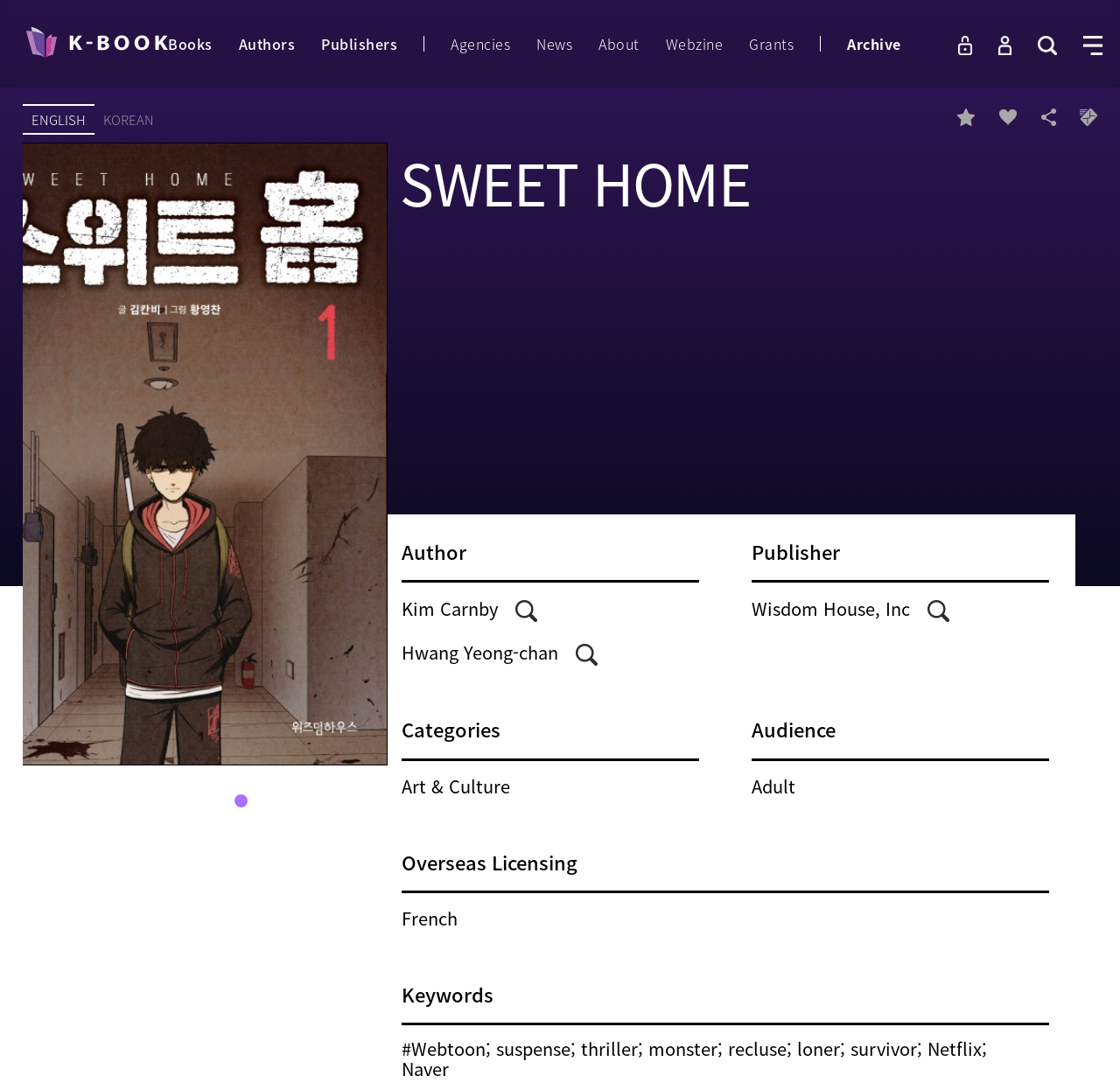Answer succinctly with a single word or phrase:
What is the name of the platform?

K-Book